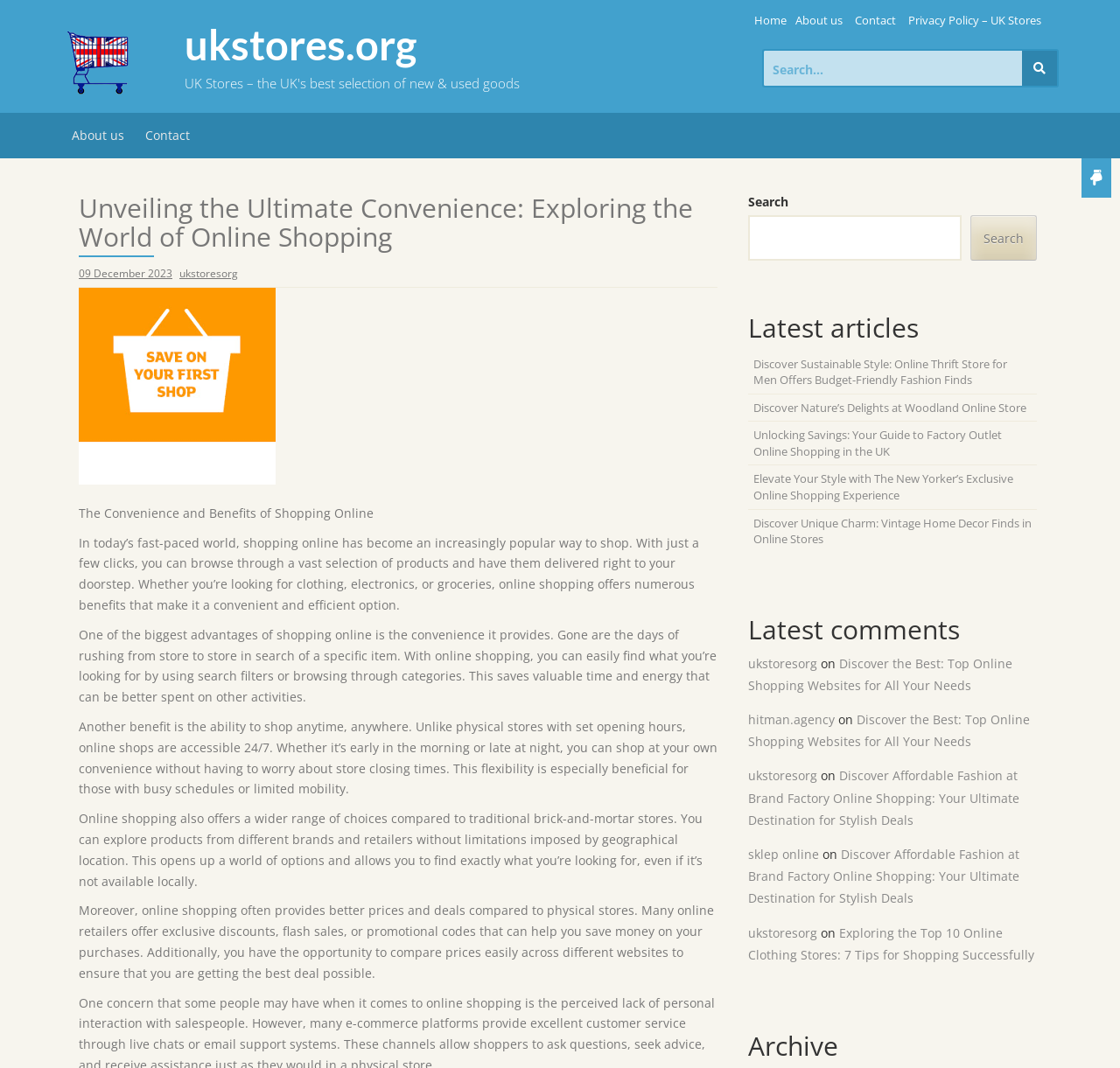How many latest comments are there on the webpage?
Analyze the image and deliver a detailed answer to the question.

There are four latest comments on the webpage, each represented by an article element with a footer element containing the comment information.